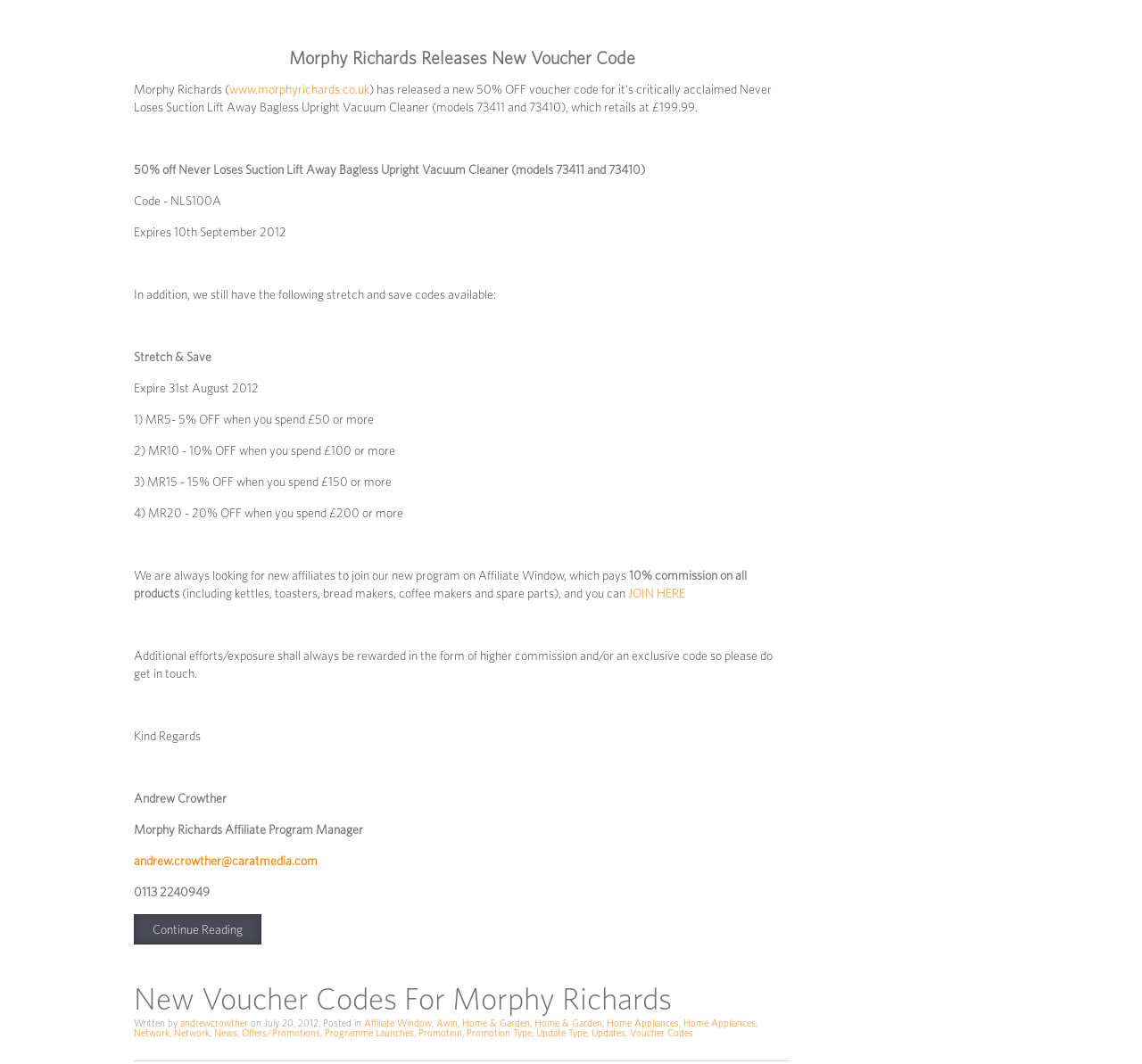Please locate the clickable area by providing the bounding box coordinates to follow this instruction: "Contact Andrew Crowther via email".

[0.117, 0.802, 0.278, 0.816]